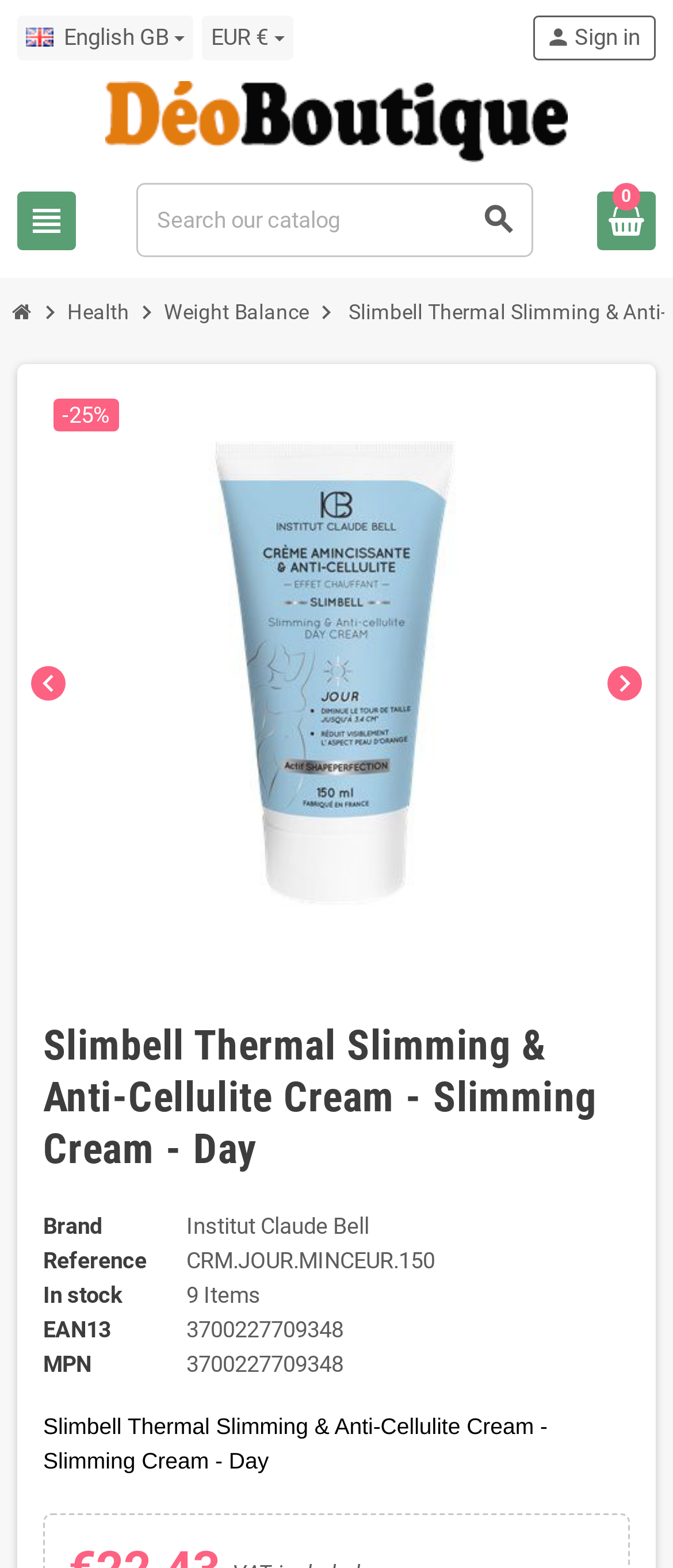Please identify the bounding box coordinates of the region to click in order to complete the task: "Search for products". The coordinates must be four float numbers between 0 and 1, specified as [left, top, right, bottom].

[0.201, 0.117, 0.793, 0.164]